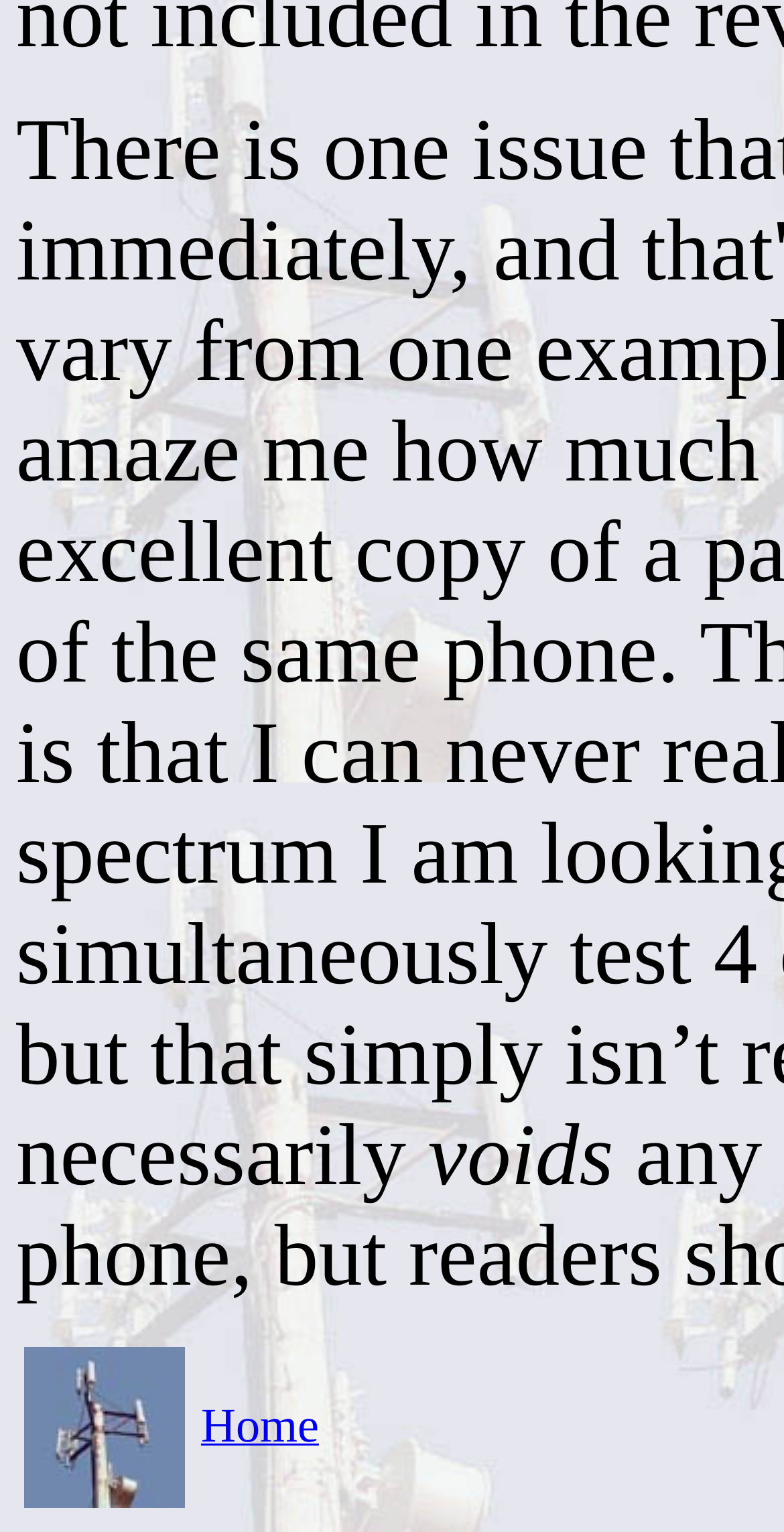Please provide a one-word or phrase answer to the question: 
What is the text of the second link?

Home